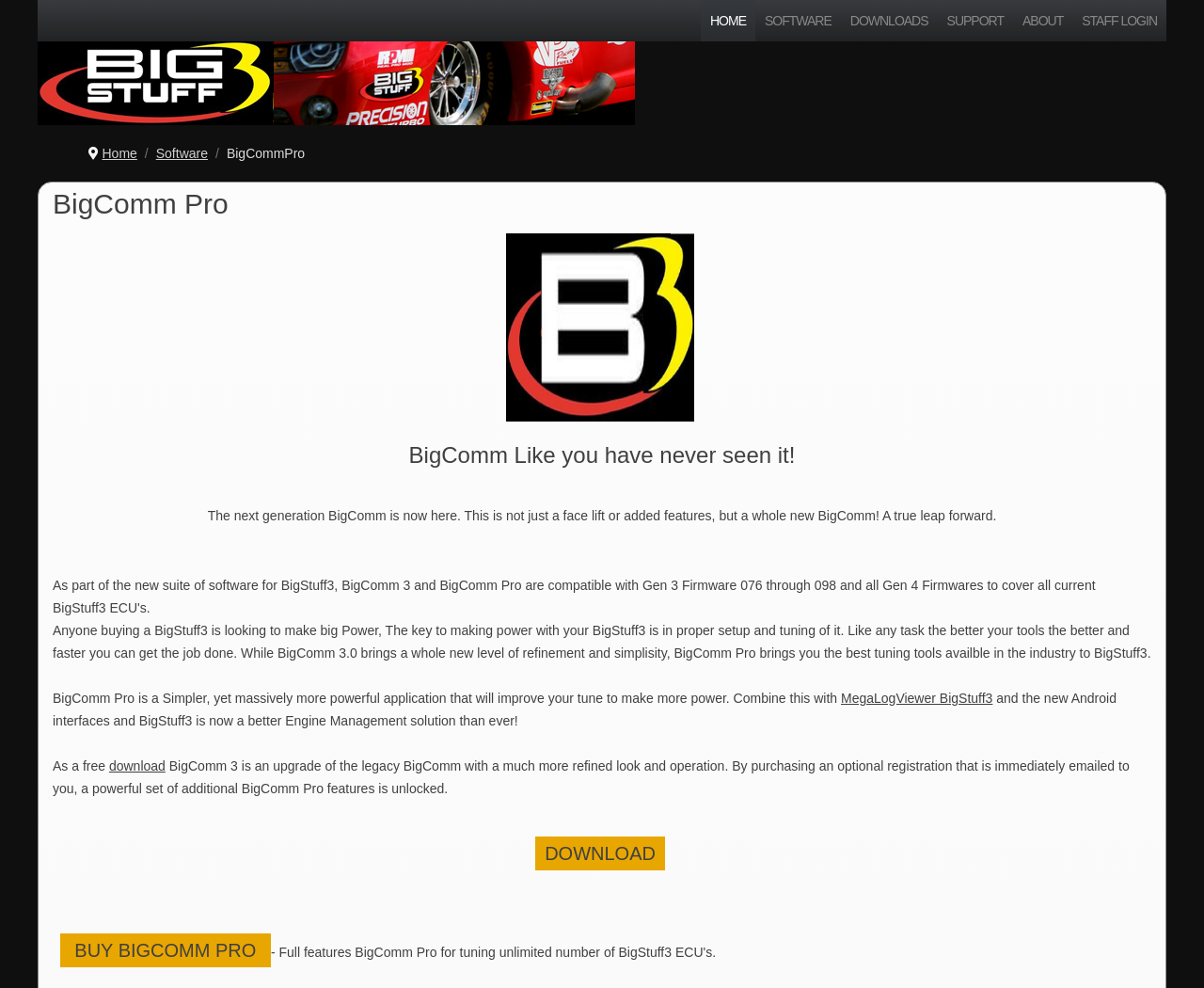Pinpoint the bounding box coordinates of the element that must be clicked to accomplish the following instruction: "Click the HOME link". The coordinates should be in the format of four float numbers between 0 and 1, i.e., [left, top, right, bottom].

[0.582, 0.0, 0.627, 0.042]